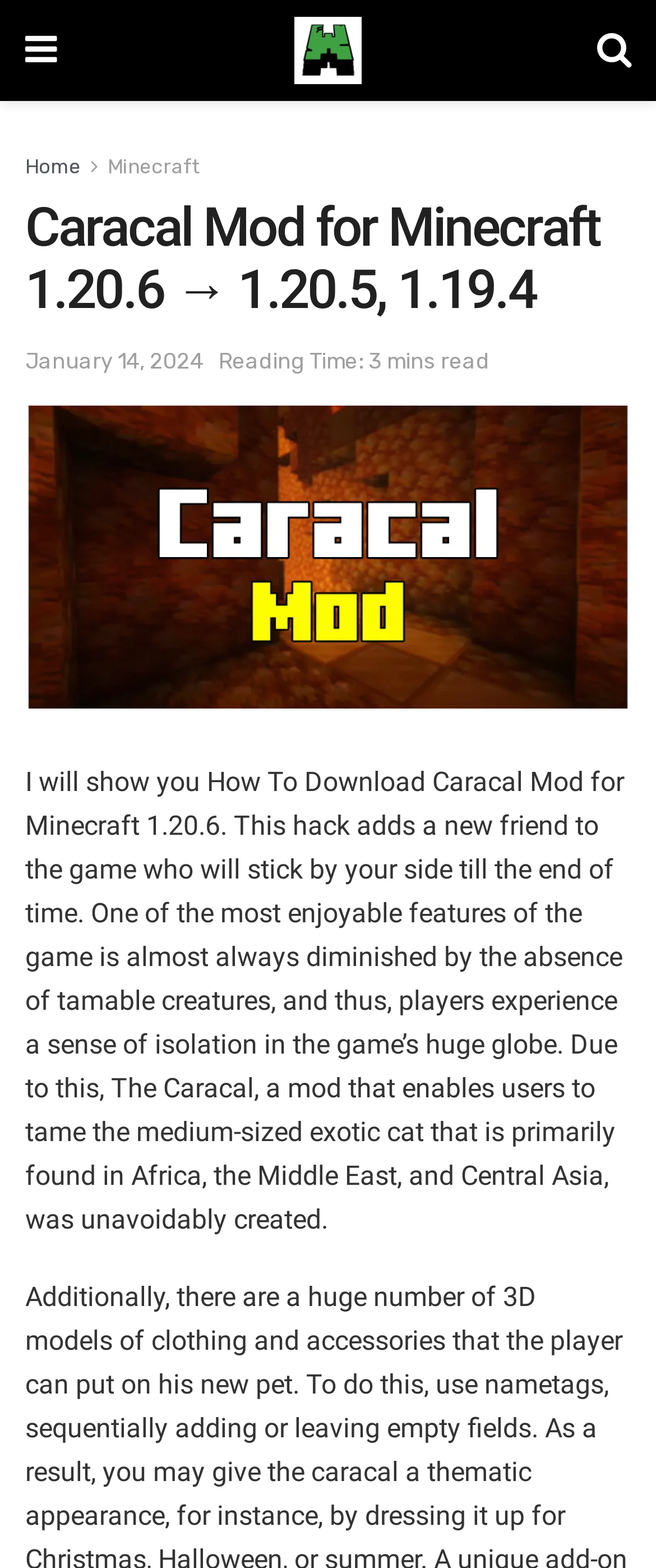What is the benefit of the Caracal Mod?
Please provide a detailed and thorough answer to the question.

The benefit of the Caracal Mod is that it reduces the sense of isolation in the game, as mentioned in the text, by allowing players to tame a creature and have a companion in the game's huge world.